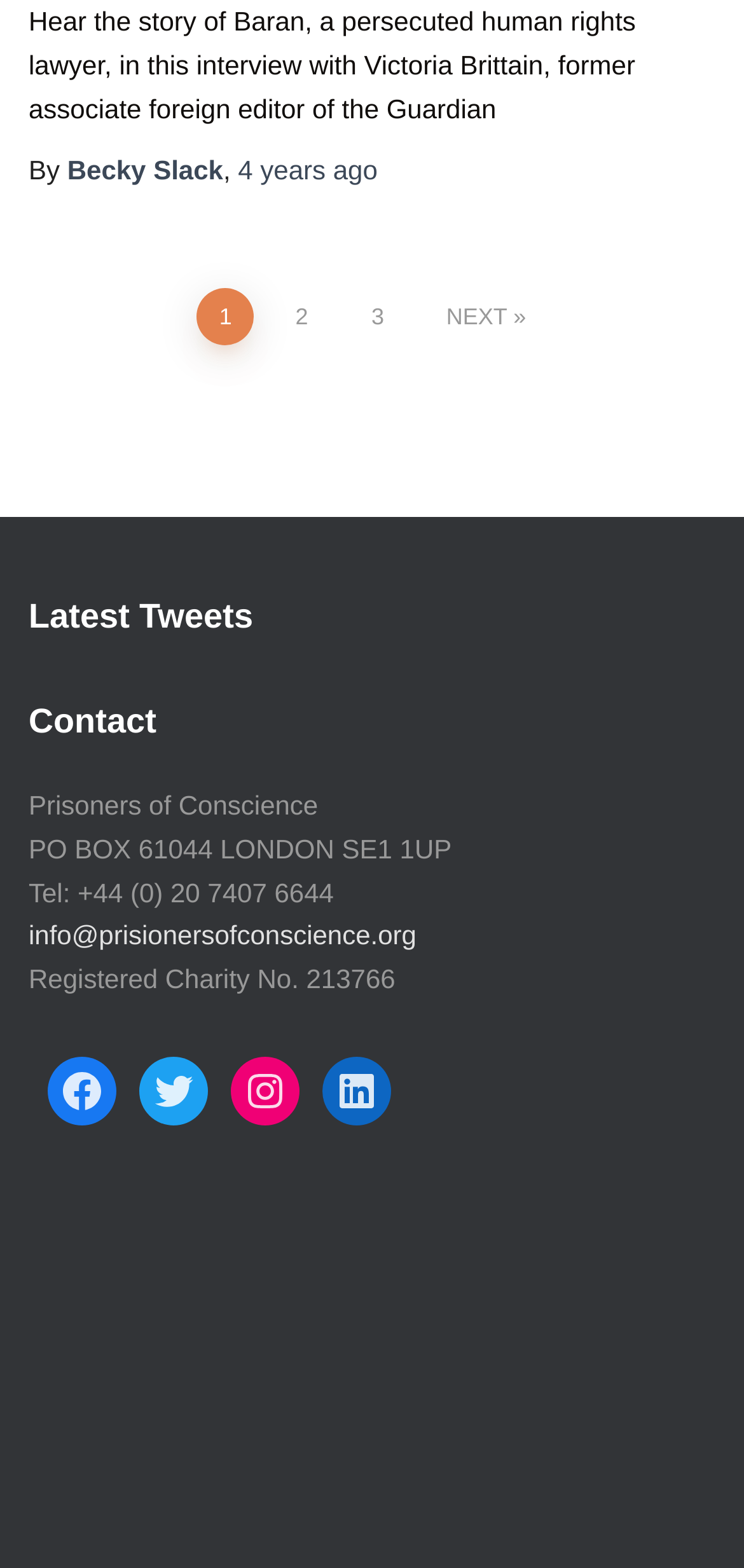Please reply to the following question with a single word or a short phrase:
What is the charity registration number?

213766